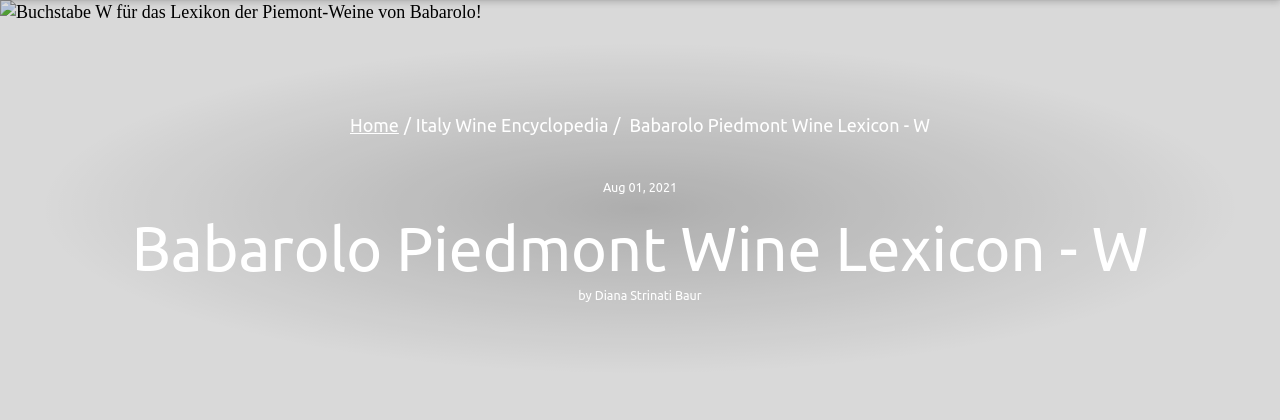Who is the author of the content about Piemont wines?
Provide a detailed answer to the question using information from the image.

The author of the content about Piemont wines is Diana Strinati Baur, as mentioned in the caption, which provides insight into the world of Piemont wines.